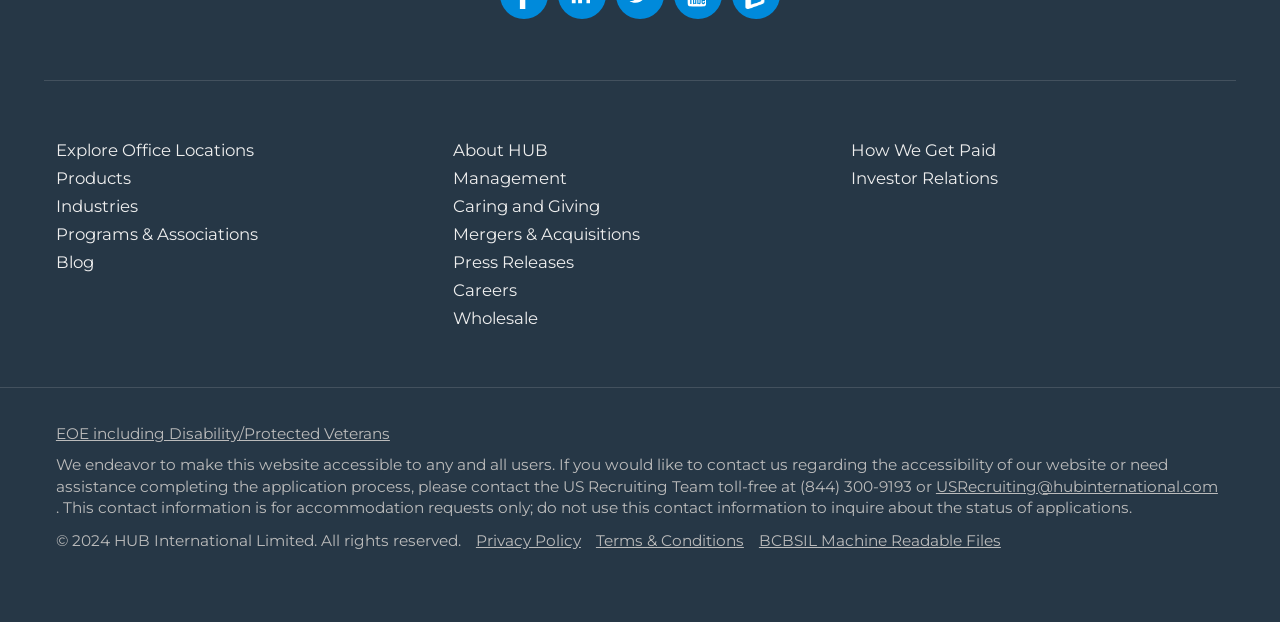Please locate the UI element described by "Google Analytics" and provide its bounding box coordinates.

None